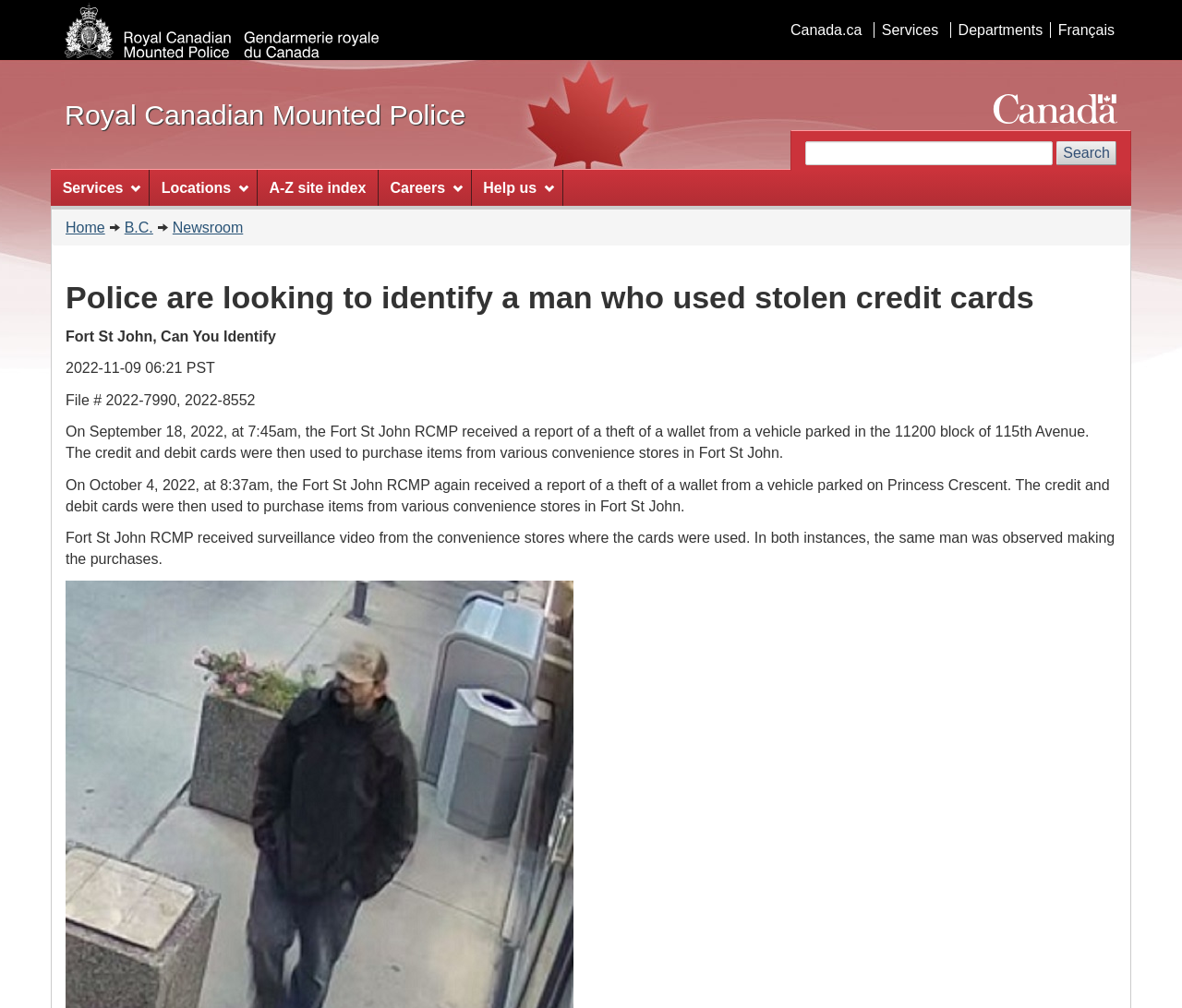Extract the primary header of the webpage and generate its text.

Police are looking to identify a man who used stolen credit cards